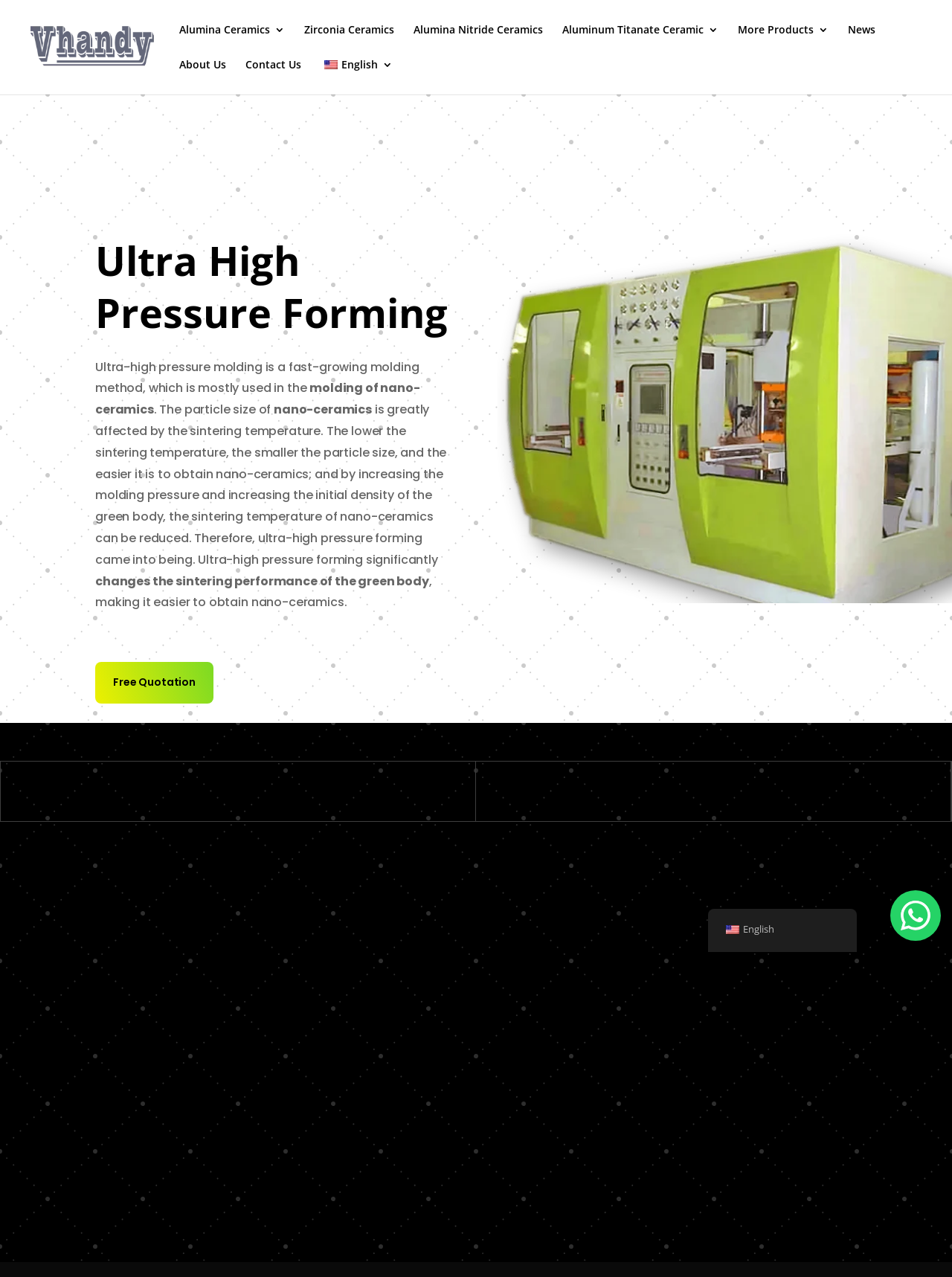Answer the question below using just one word or a short phrase: 
What is the language of the webpage?

English